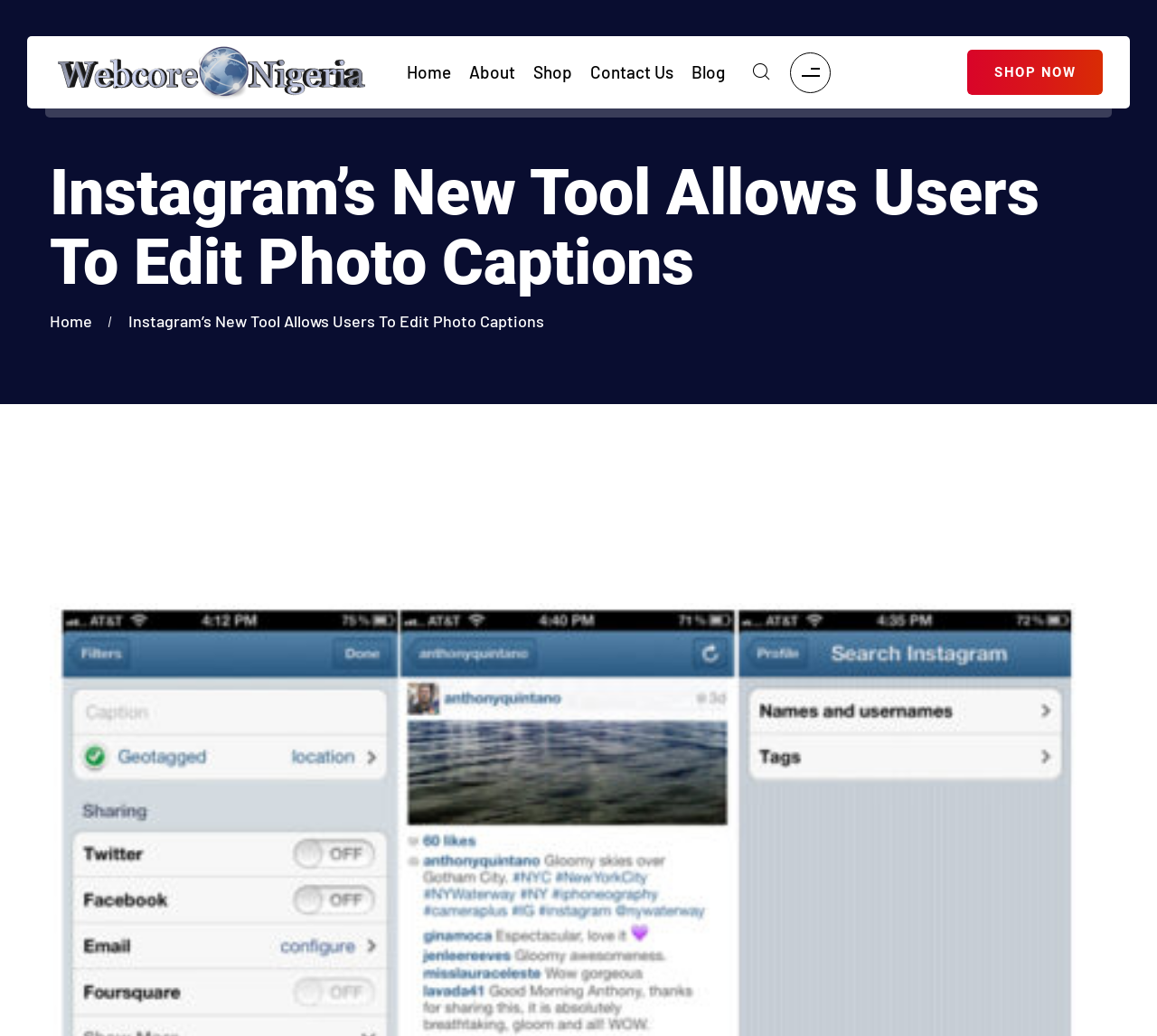Please find the bounding box coordinates of the element that must be clicked to perform the given instruction: "Click the logo". The coordinates should be four float numbers from 0 to 1, i.e., [left, top, right, bottom].

[0.047, 0.043, 0.32, 0.097]